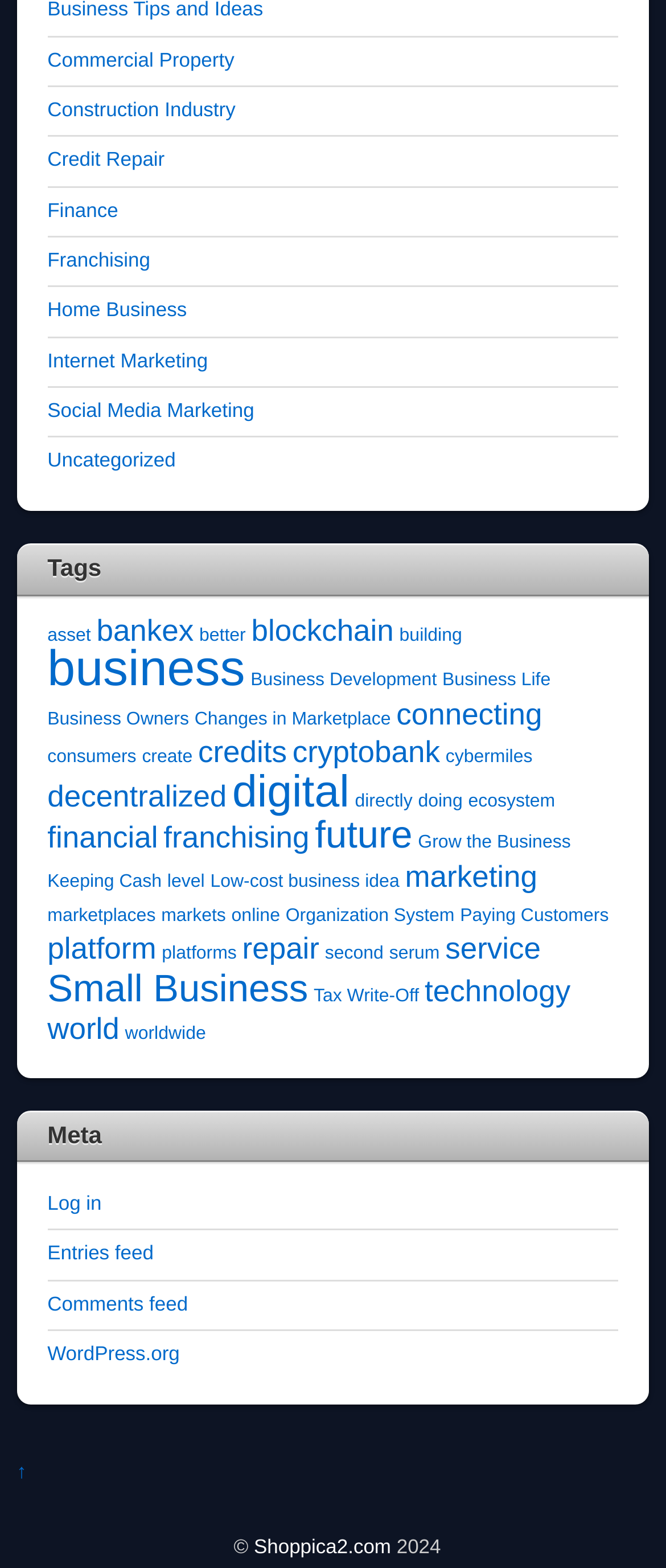Pinpoint the bounding box coordinates of the clickable area needed to execute the instruction: "Click on Commercial Property". The coordinates should be specified as four float numbers between 0 and 1, i.e., [left, top, right, bottom].

[0.071, 0.031, 0.352, 0.045]